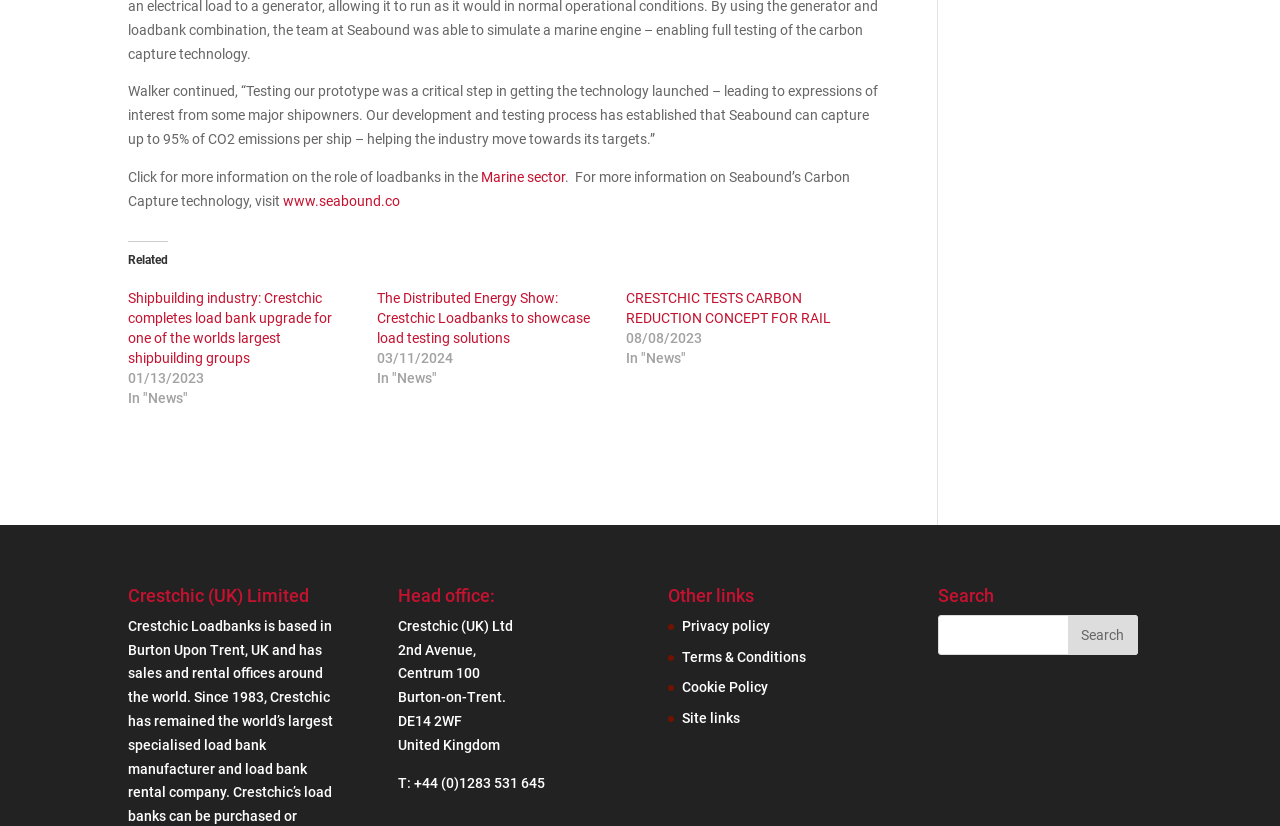What is the purpose of the search bar?
Based on the image, respond with a single word or phrase.

To search the website